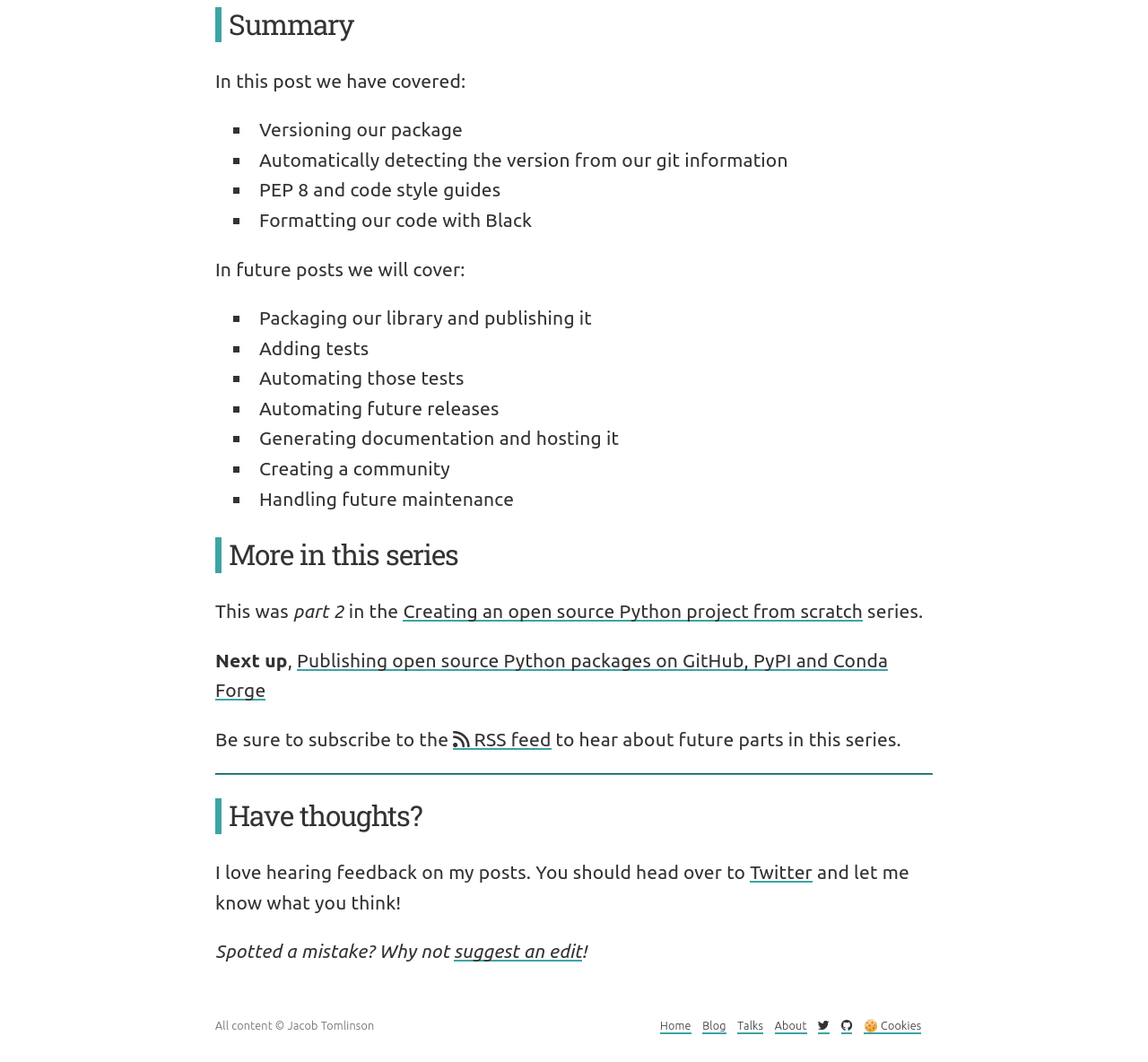What is the main topic of this post?
Please answer the question as detailed as possible.

The main topic of this post can be inferred from the content of the webpage, which discusses various aspects of creating an open source Python project, including versioning, code style guides, and formatting code with Black.